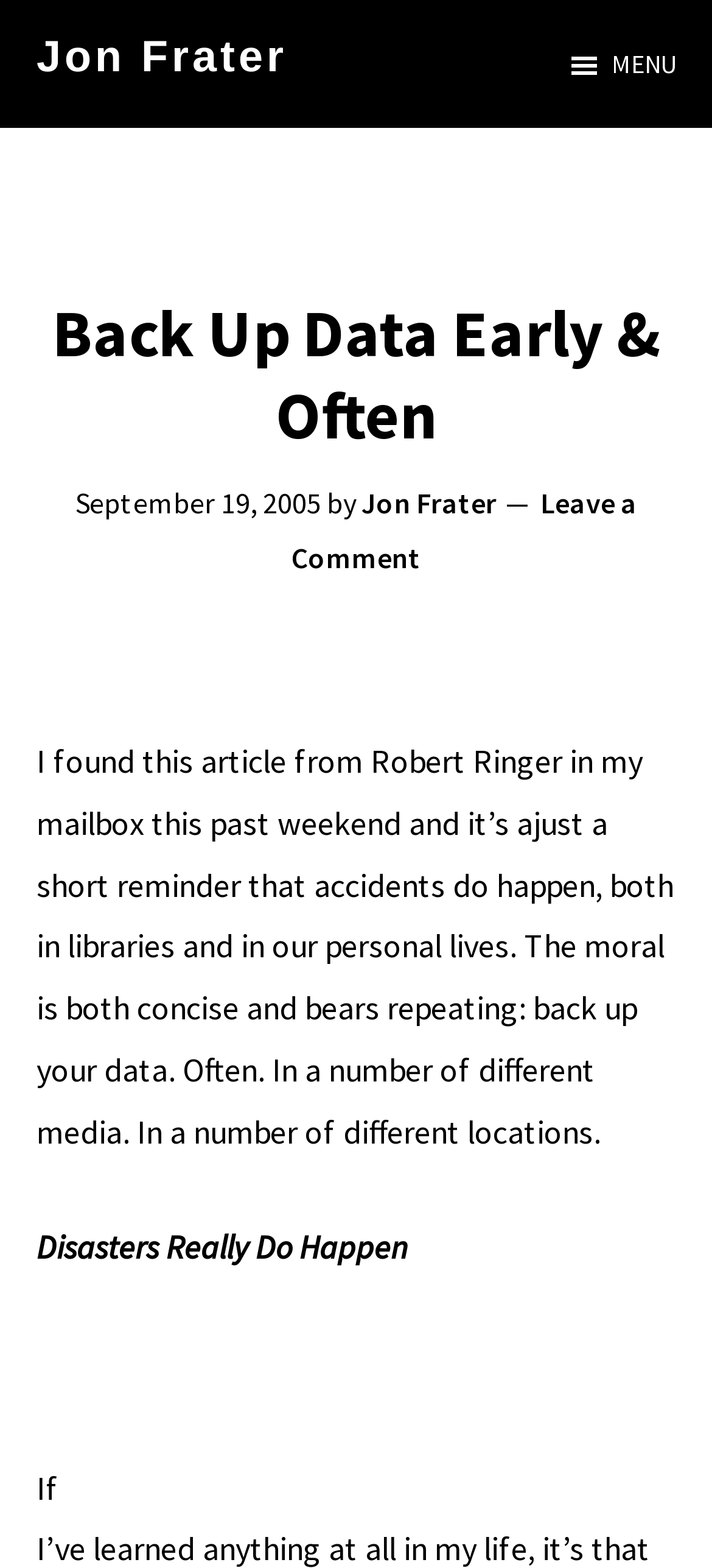What is the date of the article?
Please provide a comprehensive answer based on the information in the image.

I found the date of the article by looking at the time element inside the header section. The time element contains a static text element with the date 'September 19, 2005'.